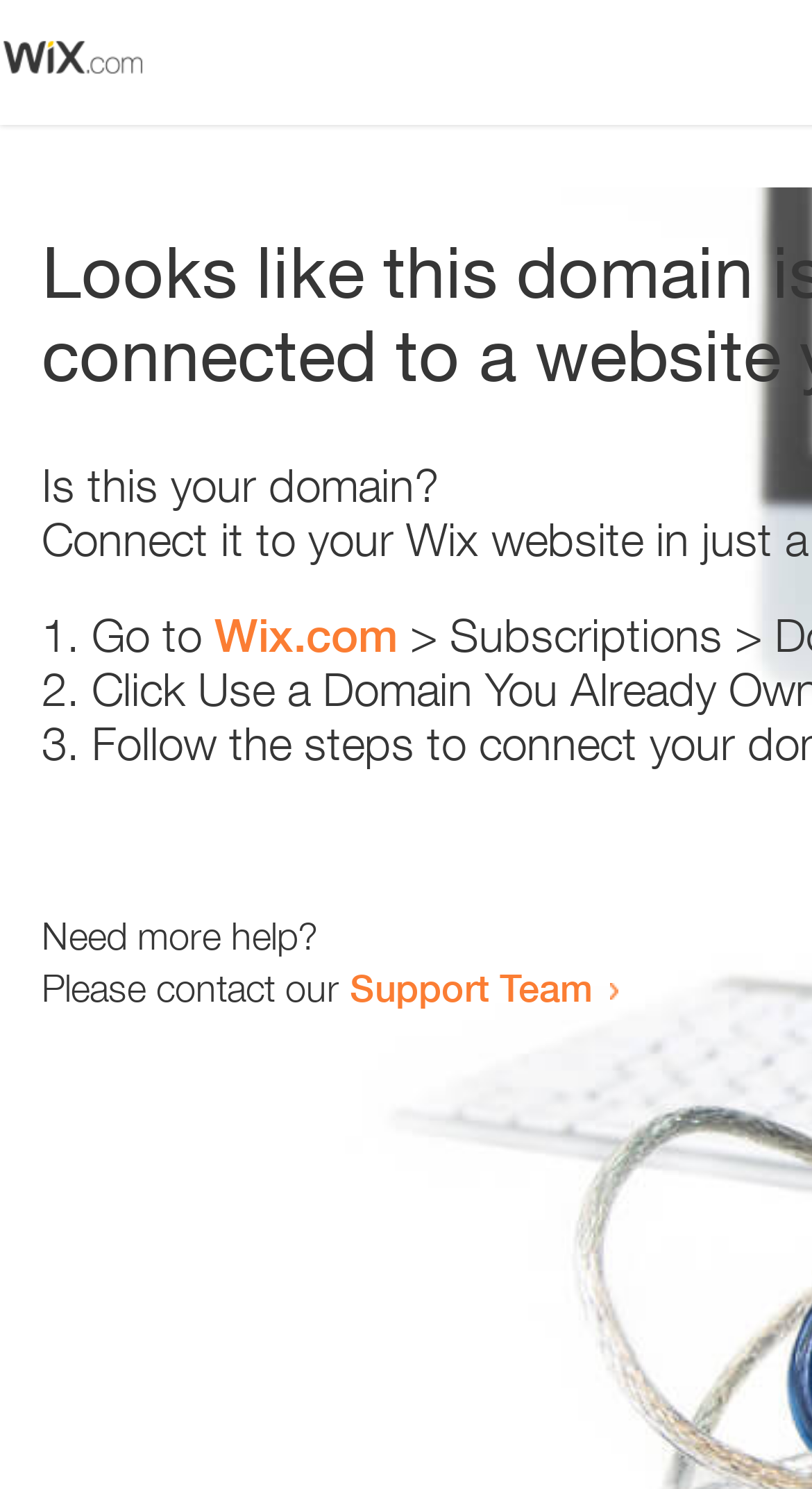Create a detailed summary of all the visual and textual information on the webpage.

The webpage appears to be an error page, with a small image at the top left corner. Below the image, there is a heading that reads "Is this your domain?" centered on the page. 

Underneath the heading, there is a numbered list with three items. The first item starts with "1." and is followed by the text "Go to" and a link to "Wix.com". The second item starts with "2." and the third item starts with "3.", but their contents are not specified. 

At the bottom of the page, there is a section that provides additional help options. It starts with the text "Need more help?" and is followed by a sentence that reads "Please contact our". This sentence is completed with a link to the "Support Team".